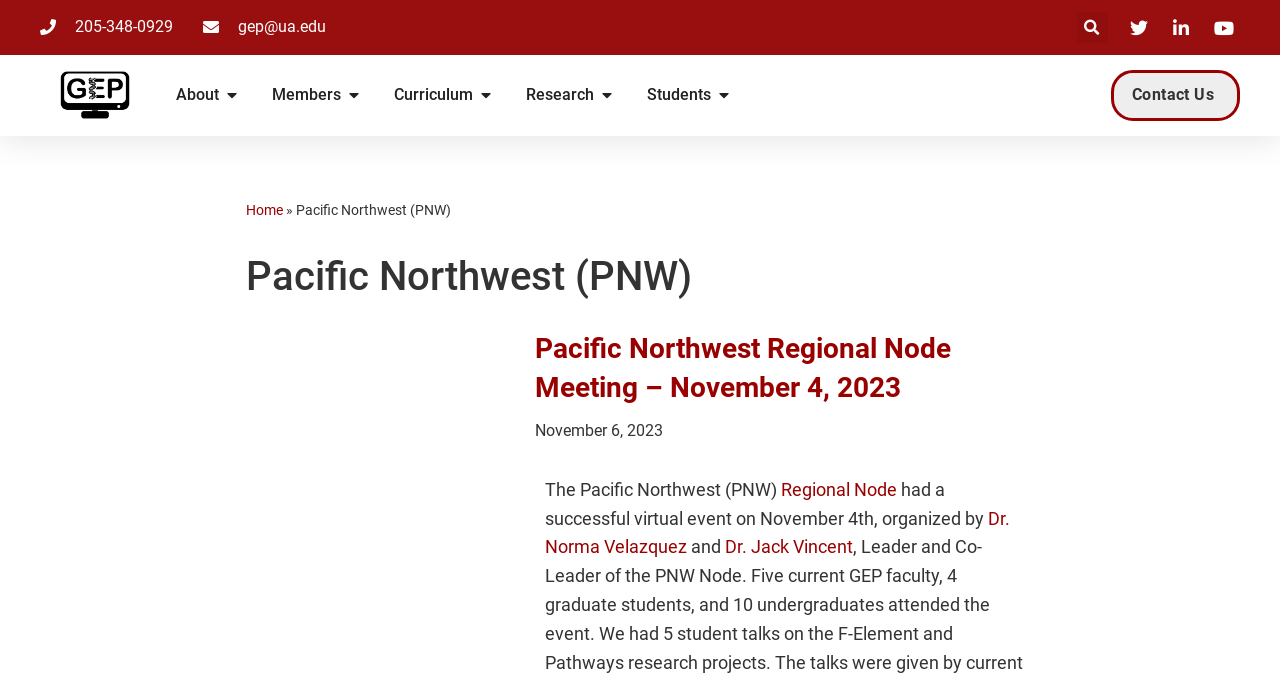Find the bounding box coordinates of the clickable element required to execute the following instruction: "search for something". Provide the coordinates as four float numbers between 0 and 1, i.e., [left, top, right, bottom].

[0.841, 0.018, 0.865, 0.064]